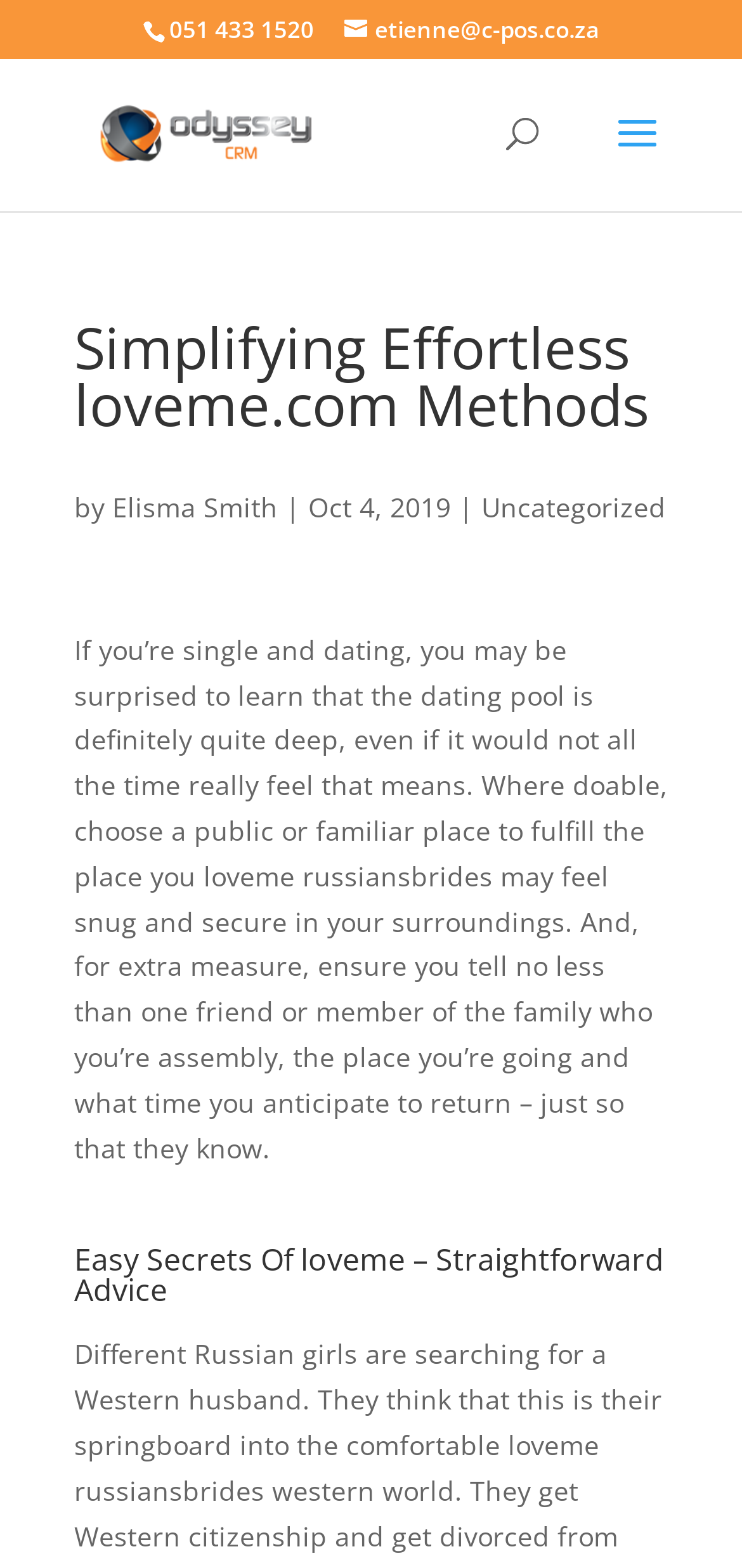Identify and extract the main heading of the webpage.

Simplifying Effortless loveme.com Methods